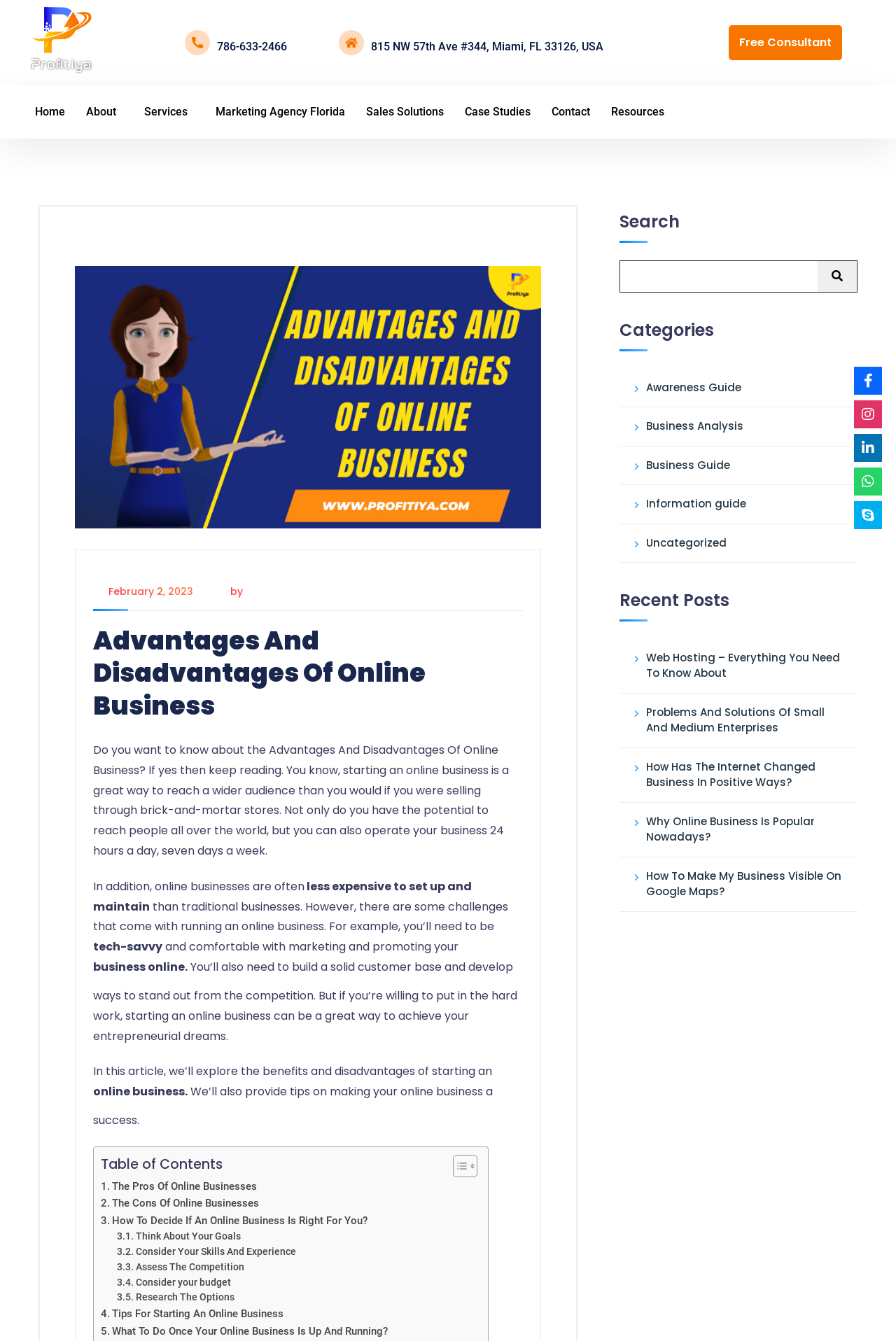What is the address of the business?
Could you answer the question with a detailed and thorough explanation?

I found the address of the business by looking at the static text elements on the webpage, specifically the one with the bounding box coordinates [0.414, 0.03, 0.673, 0.04].